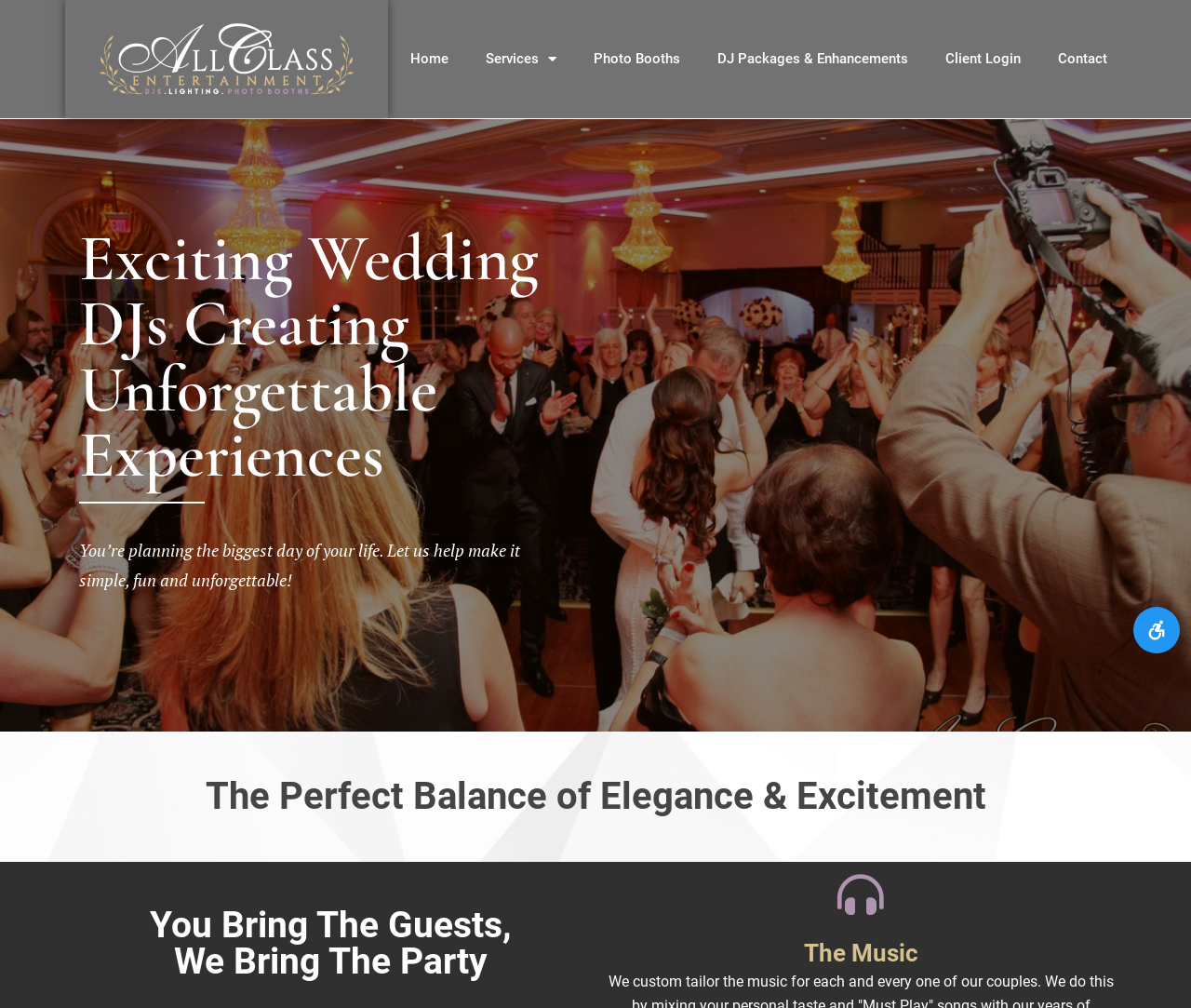Determine the bounding box coordinates of the UI element described by: "Contact".

[0.873, 0.031, 0.945, 0.086]